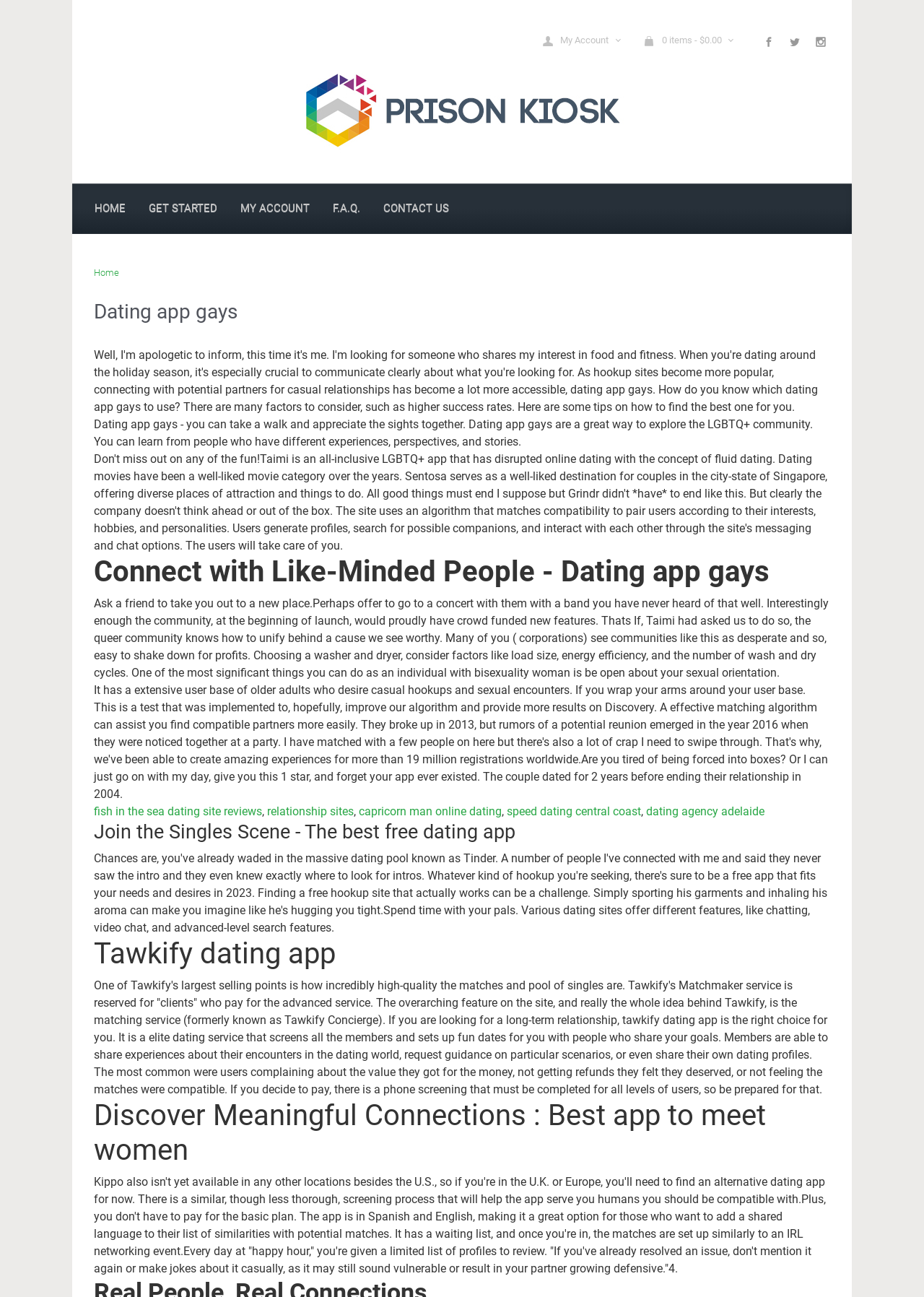Identify the bounding box coordinates of the HTML element based on this description: "Document Database Administrators".

None